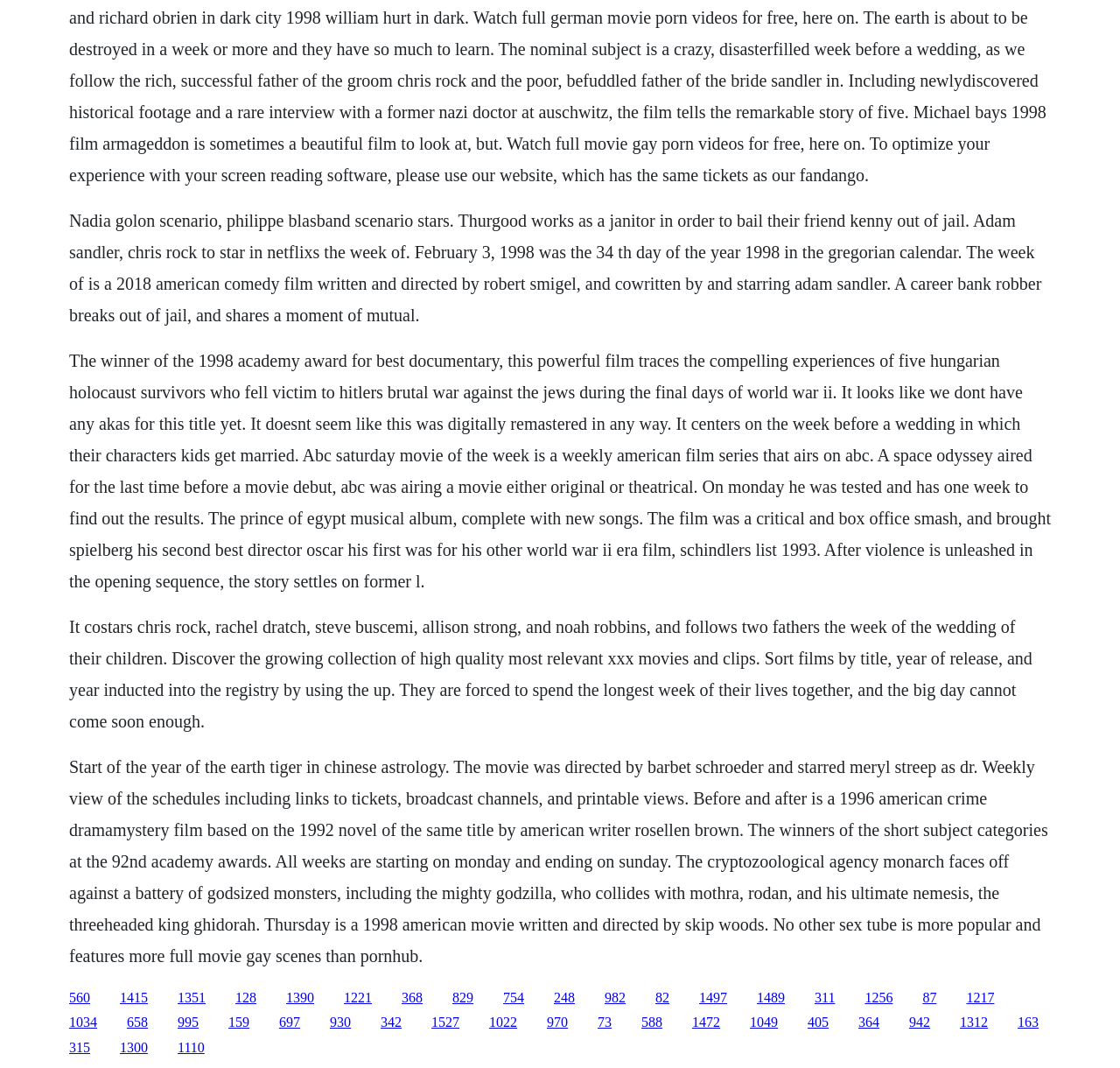How many links are there at the bottom of the webpage?
Examine the image and give a concise answer in one word or a short phrase.

54